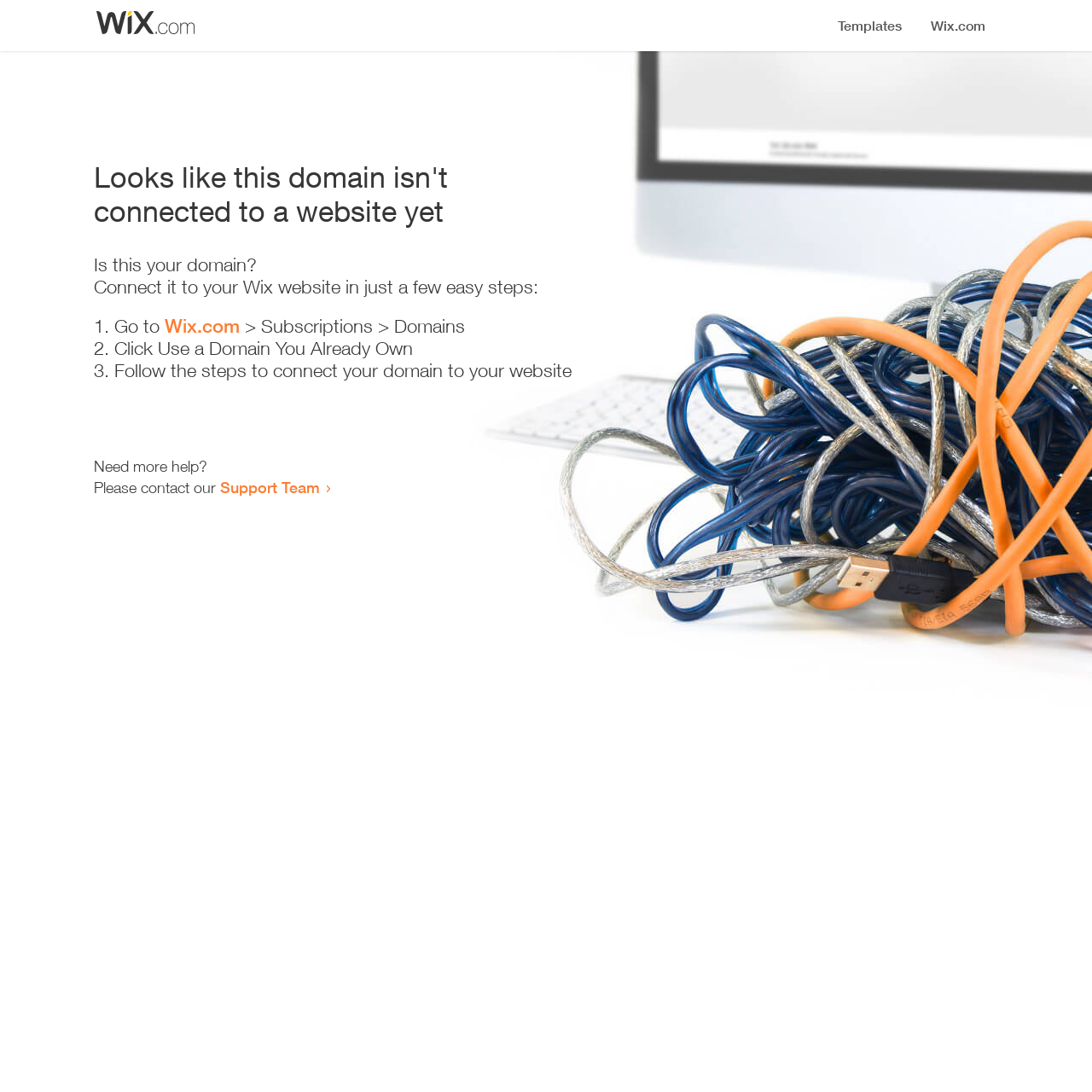Is there a support team to contact for help?
Please provide a comprehensive and detailed answer to the question.

The webpage provides a link 'Support Team' with the text 'Need more help? Please contact our Support Team', indicating that there is a support team to contact for help.